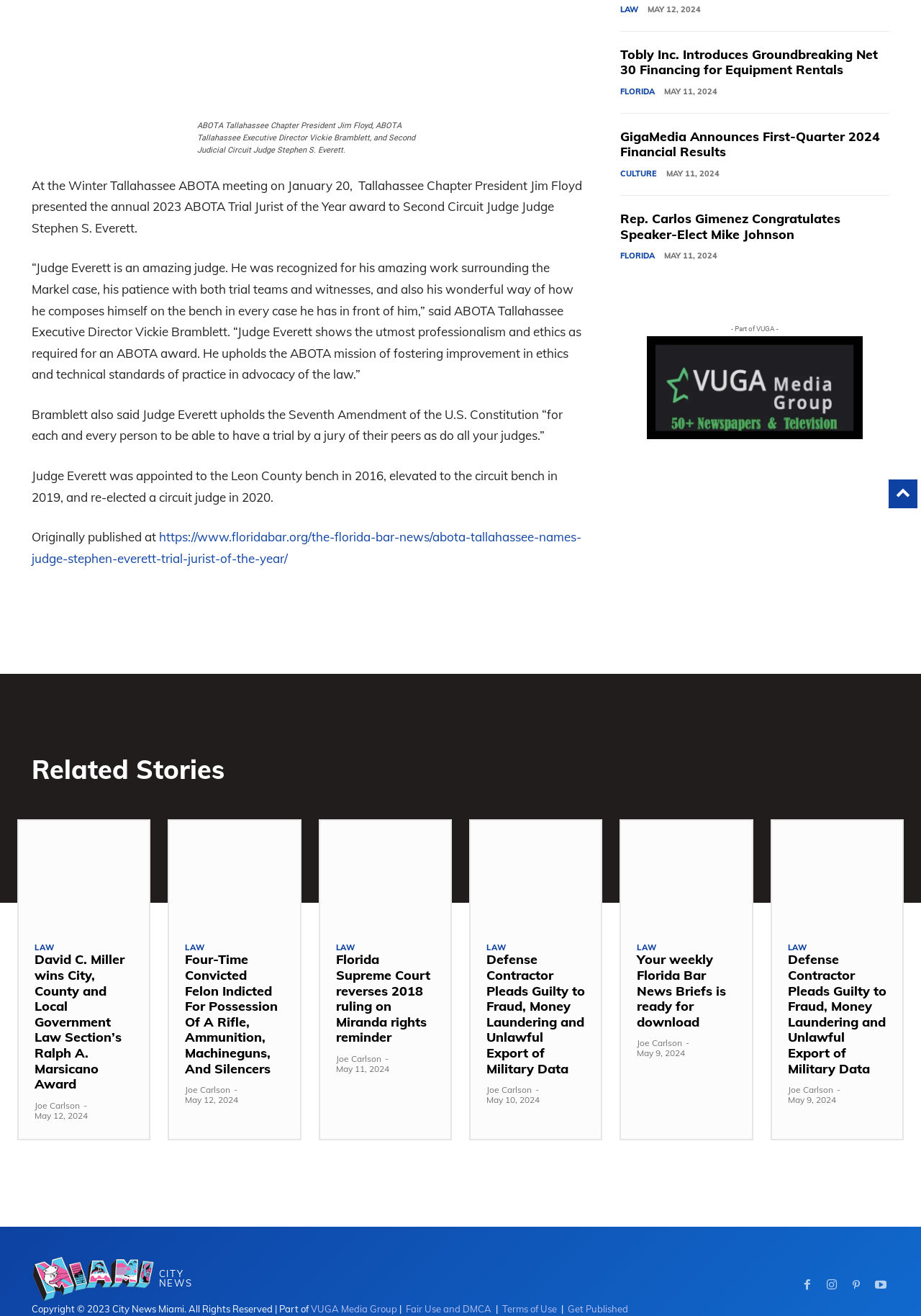Please provide the bounding box coordinates in the format (top-left x, top-left y, bottom-right x, bottom-right y). Remember, all values are floating point numbers between 0 and 1. What is the bounding box coordinate of the region described as: VUGA Media Group

[0.338, 0.99, 0.431, 0.999]